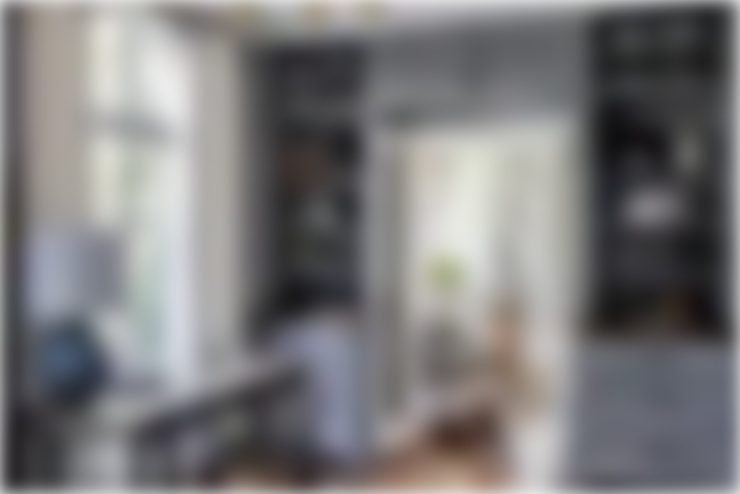Is the desk near a window? Analyze the screenshot and reply with just one word or a short phrase.

Yes